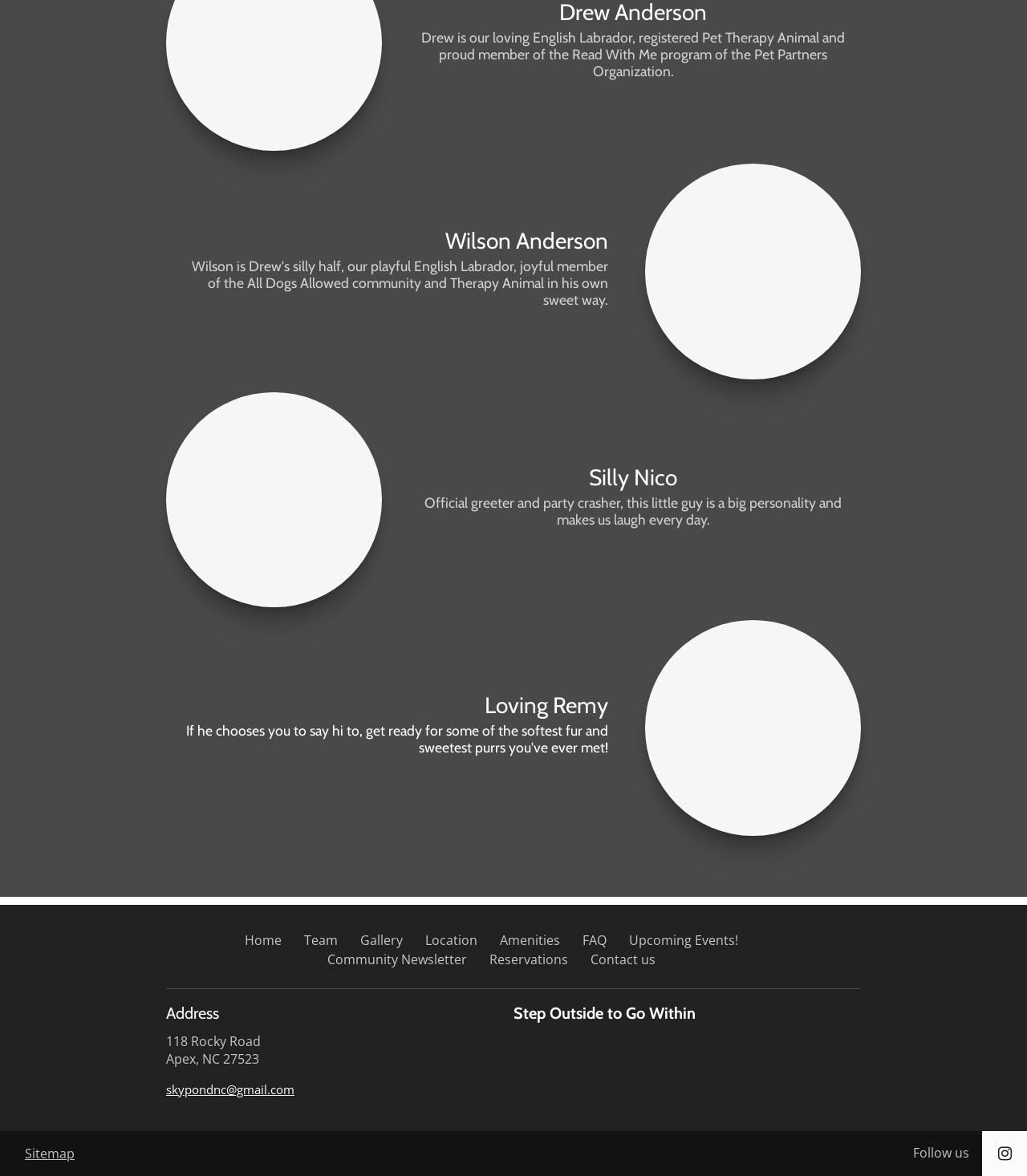How many links are there in the navigation menu?
Could you answer the question with a detailed and thorough explanation?

I counted the links in the navigation menu at the bottom of the webpage and found 11 links, including 'Home', 'Team', 'Gallery', and others.